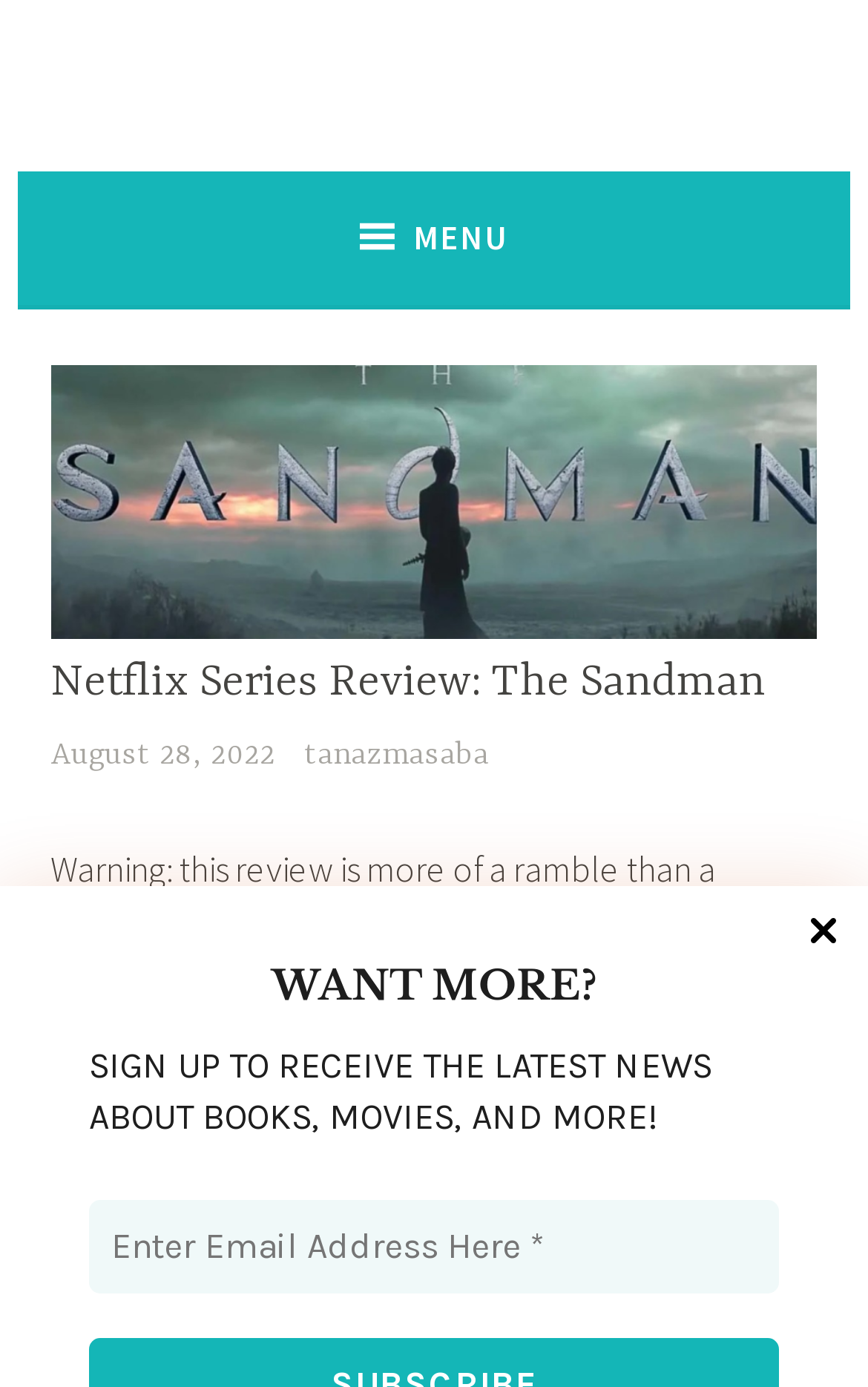Determine the bounding box coordinates of the area to click in order to meet this instruction: "Click the menu button".

[0.414, 0.123, 0.586, 0.22]